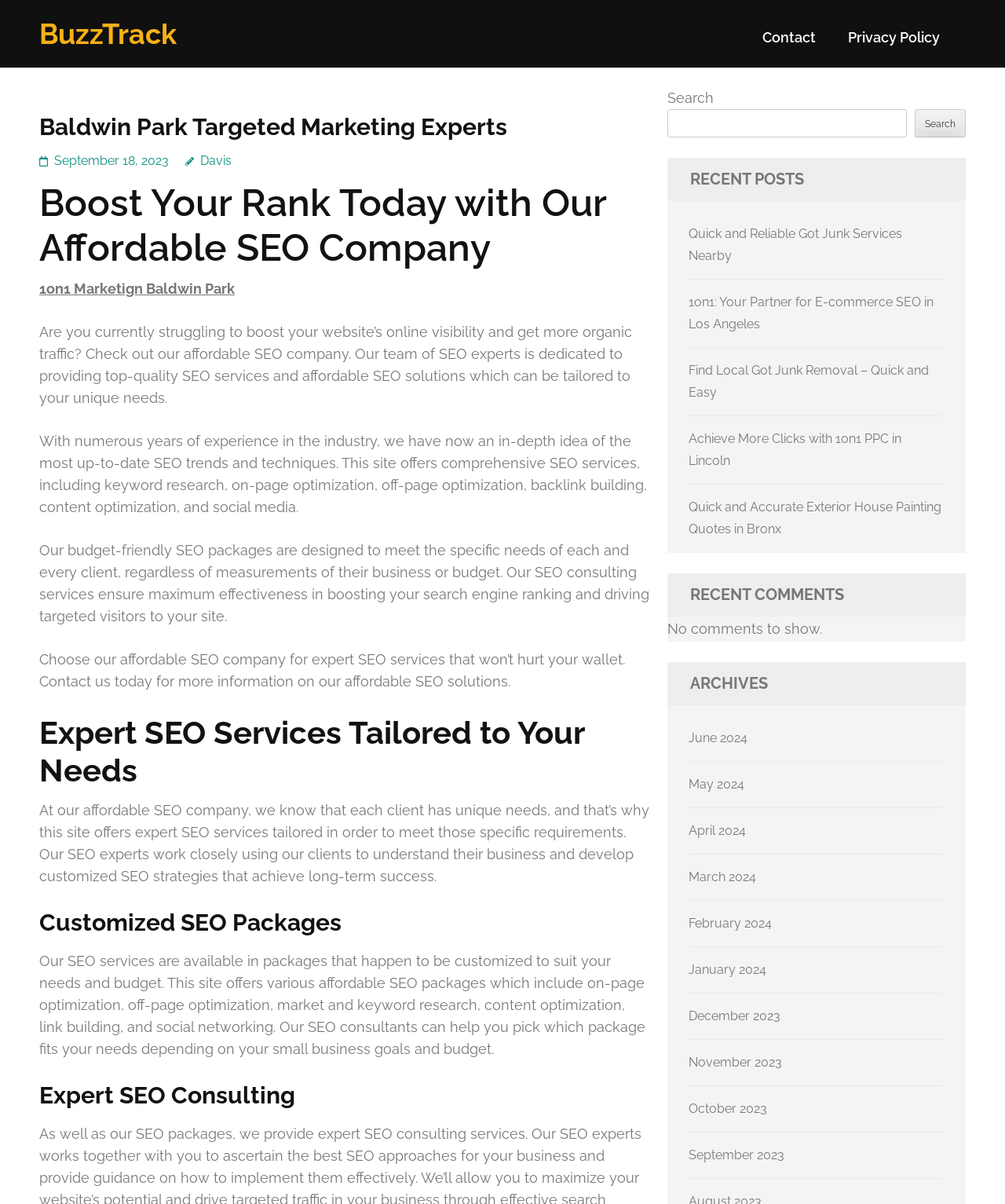What is the purpose of the company's SEO services?
Please respond to the question with a detailed and informative answer.

The company's SEO services aim to help clients boost their website's online visibility, increase organic traffic, and improve their search engine ranking, as stated in the webpage content.